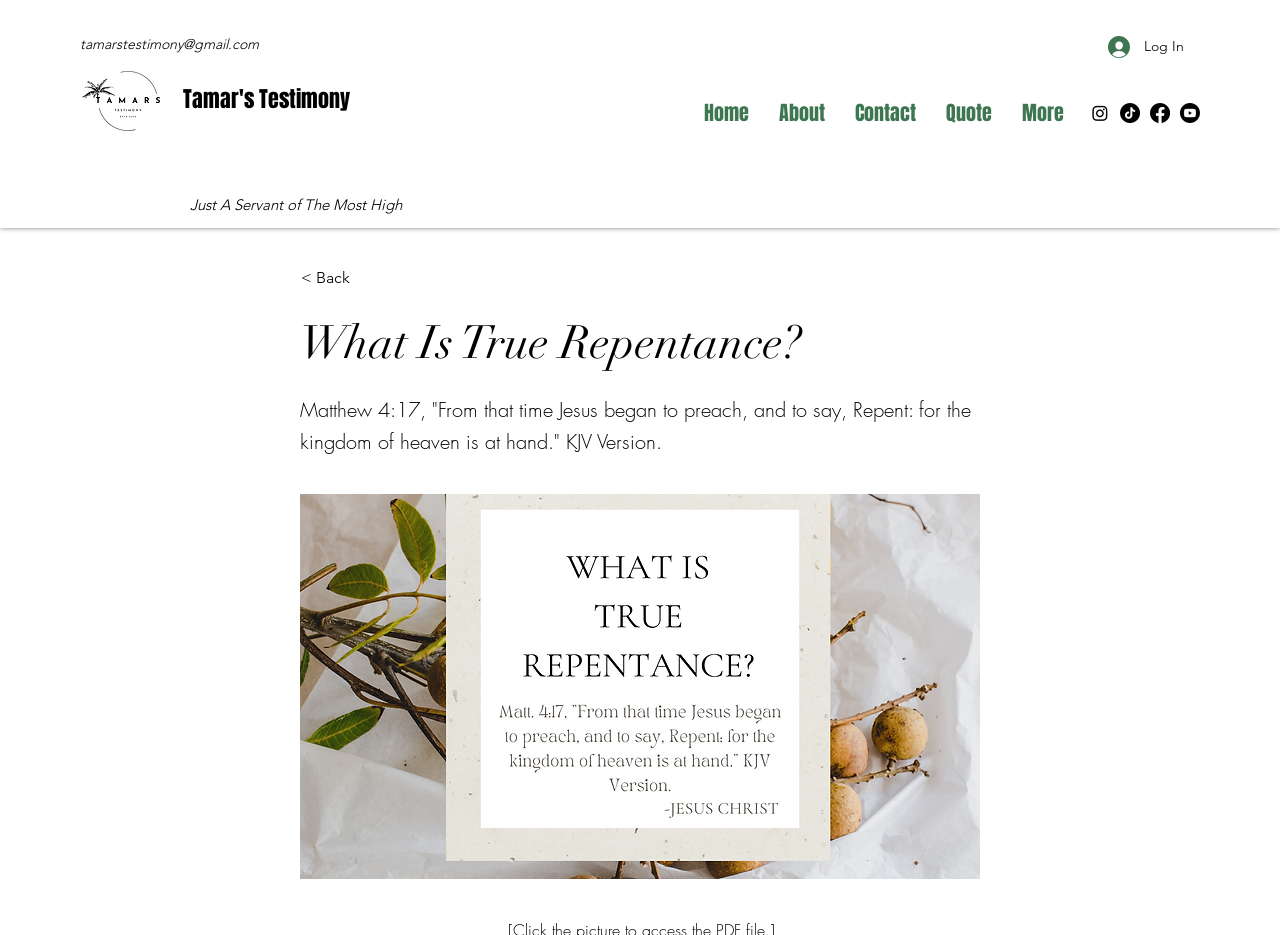Determine the coordinates of the bounding box for the clickable area needed to execute this instruction: "Check the Contact page".

[0.656, 0.105, 0.727, 0.137]